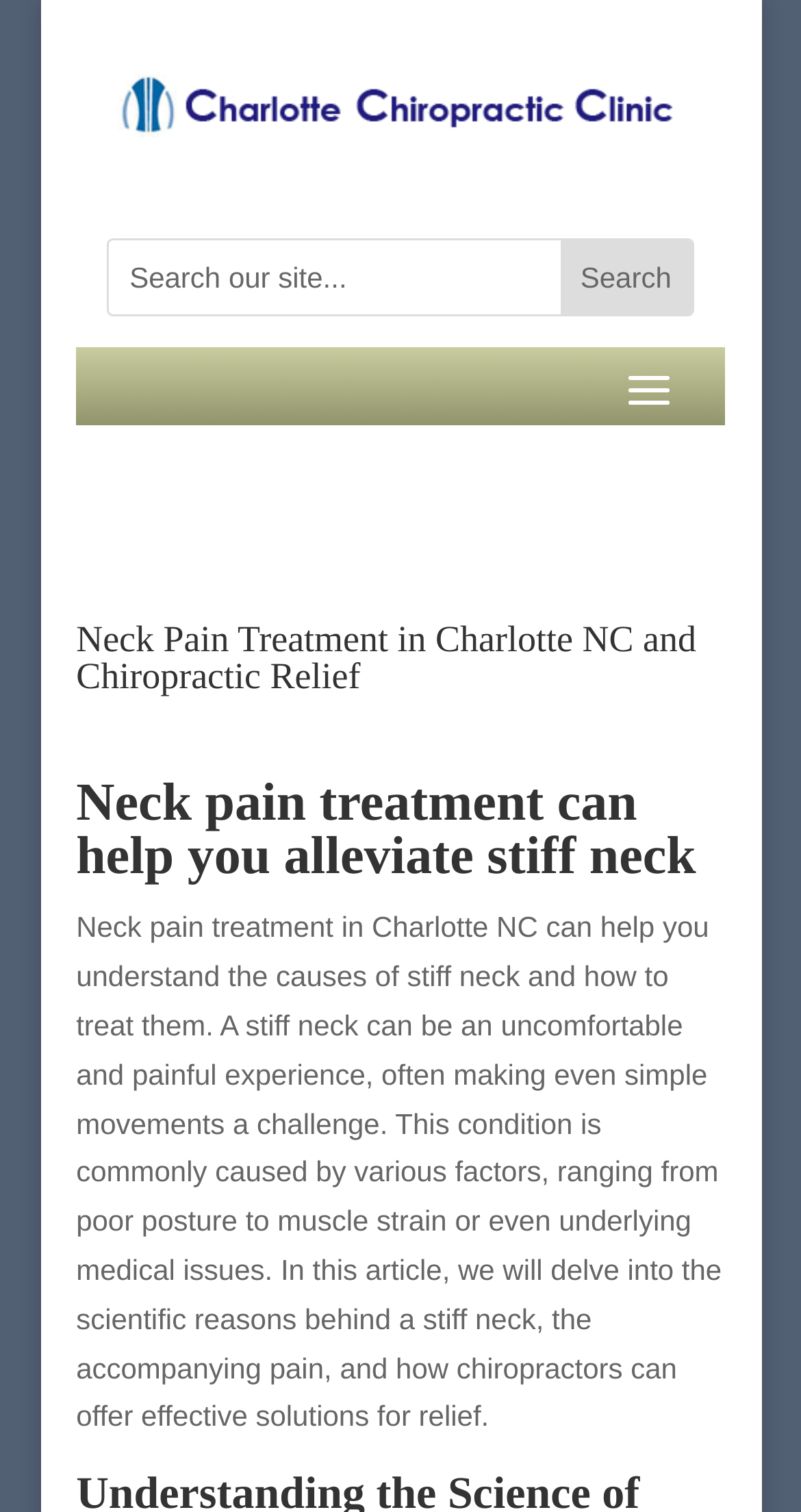Provide a one-word or brief phrase answer to the question:
What is the role of chiropractors in neck pain treatment?

Offering effective solutions